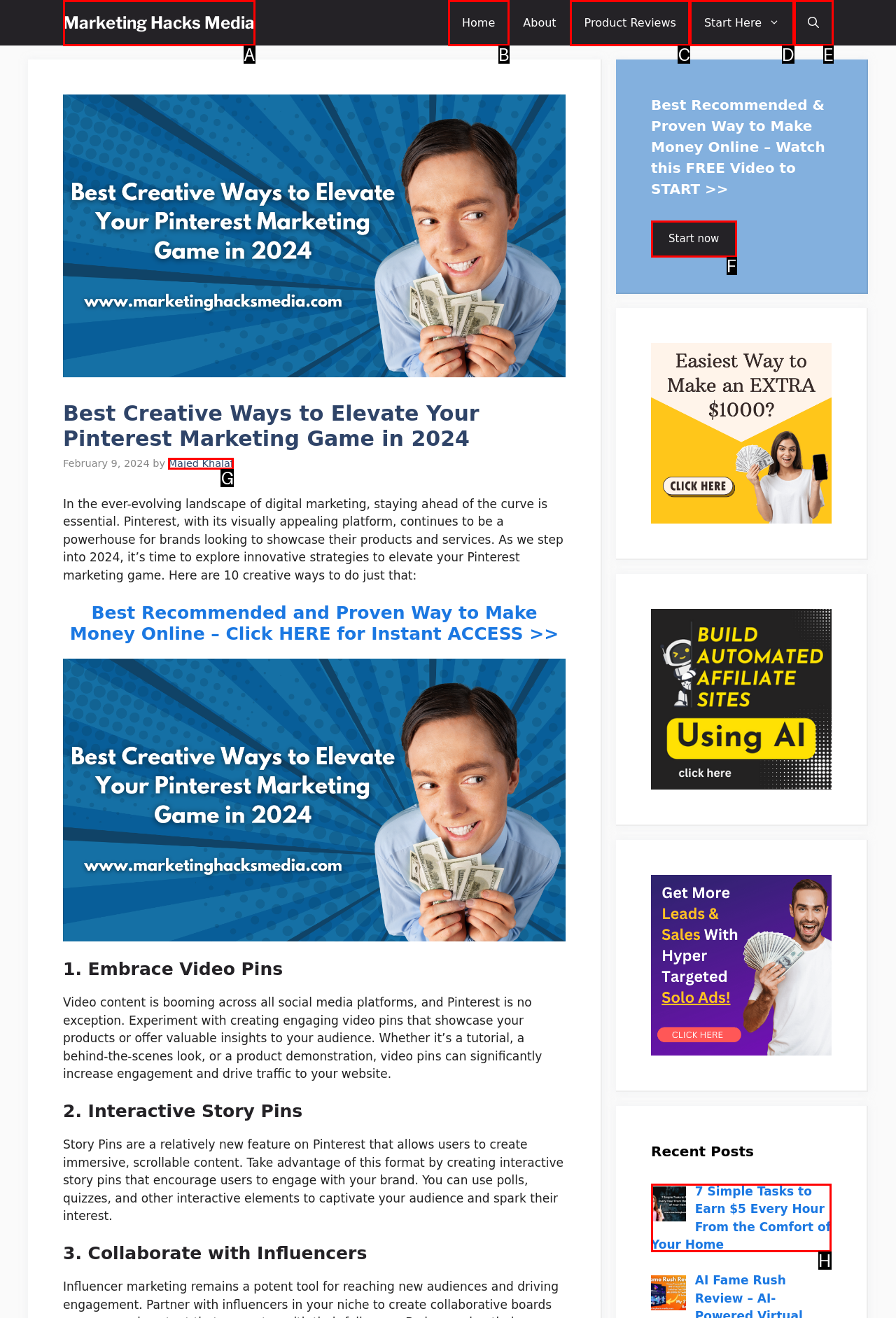Find the HTML element that matches the description: Metro Cafe interview
Respond with the corresponding letter from the choices provided.

None